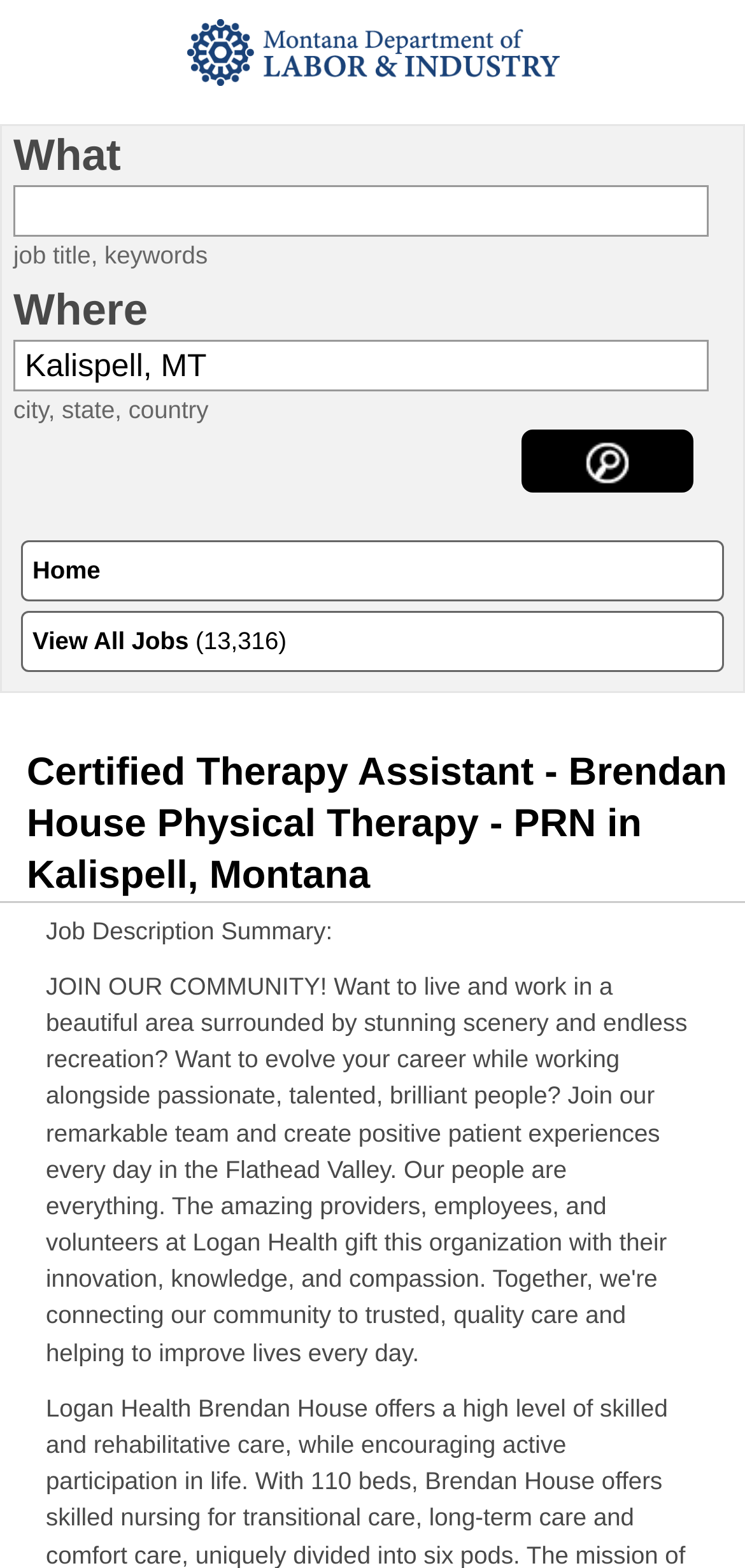Please give a concise answer to this question using a single word or phrase: 
What is the job title of the current job posting?

Certified Therapy Assistant